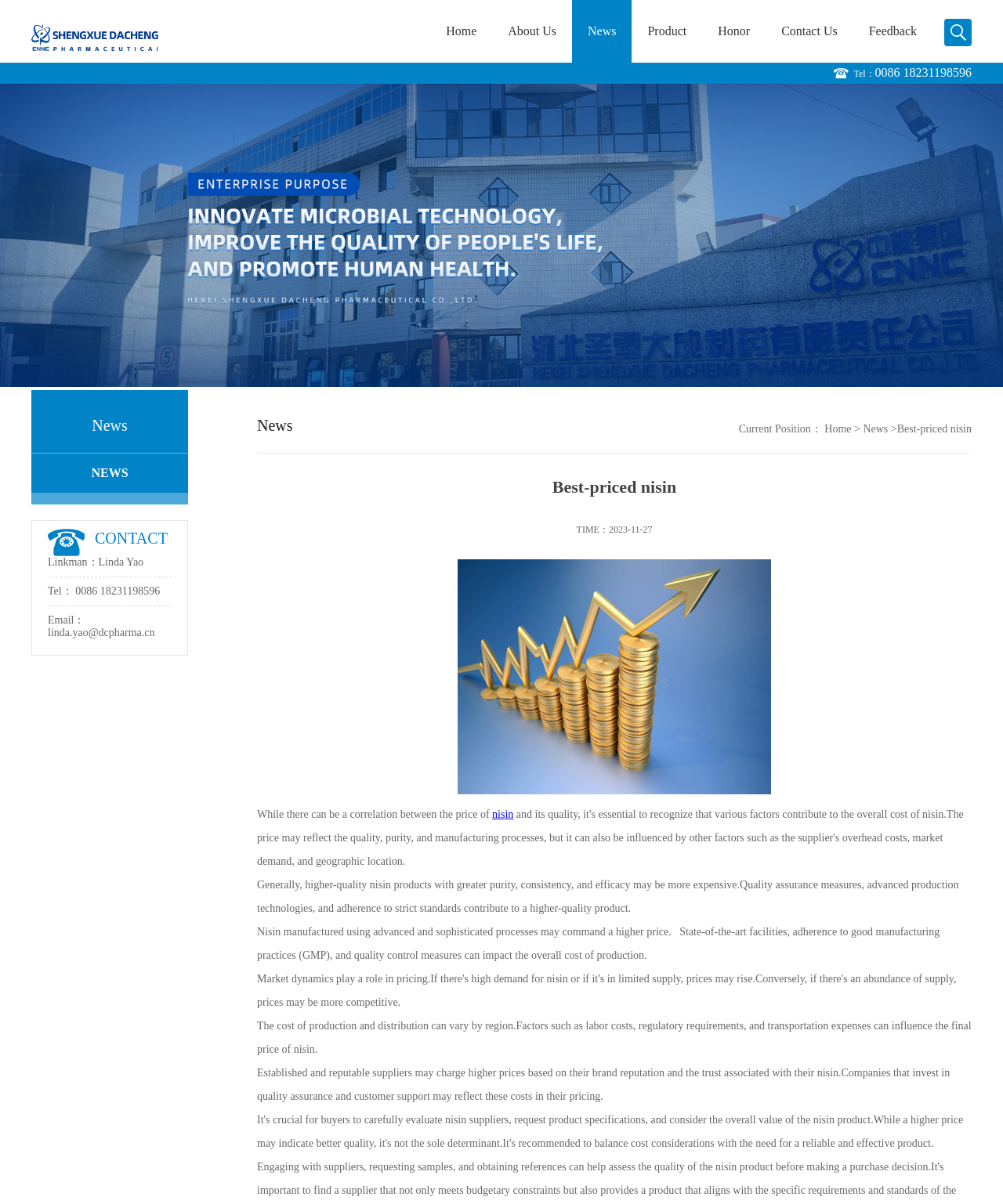Find the bounding box coordinates for the HTML element described in this sentence: "Best-priced nisin". Provide the coordinates as four float numbers between 0 and 1, in the format [left, top, right, bottom].

[0.894, 0.351, 0.969, 0.361]